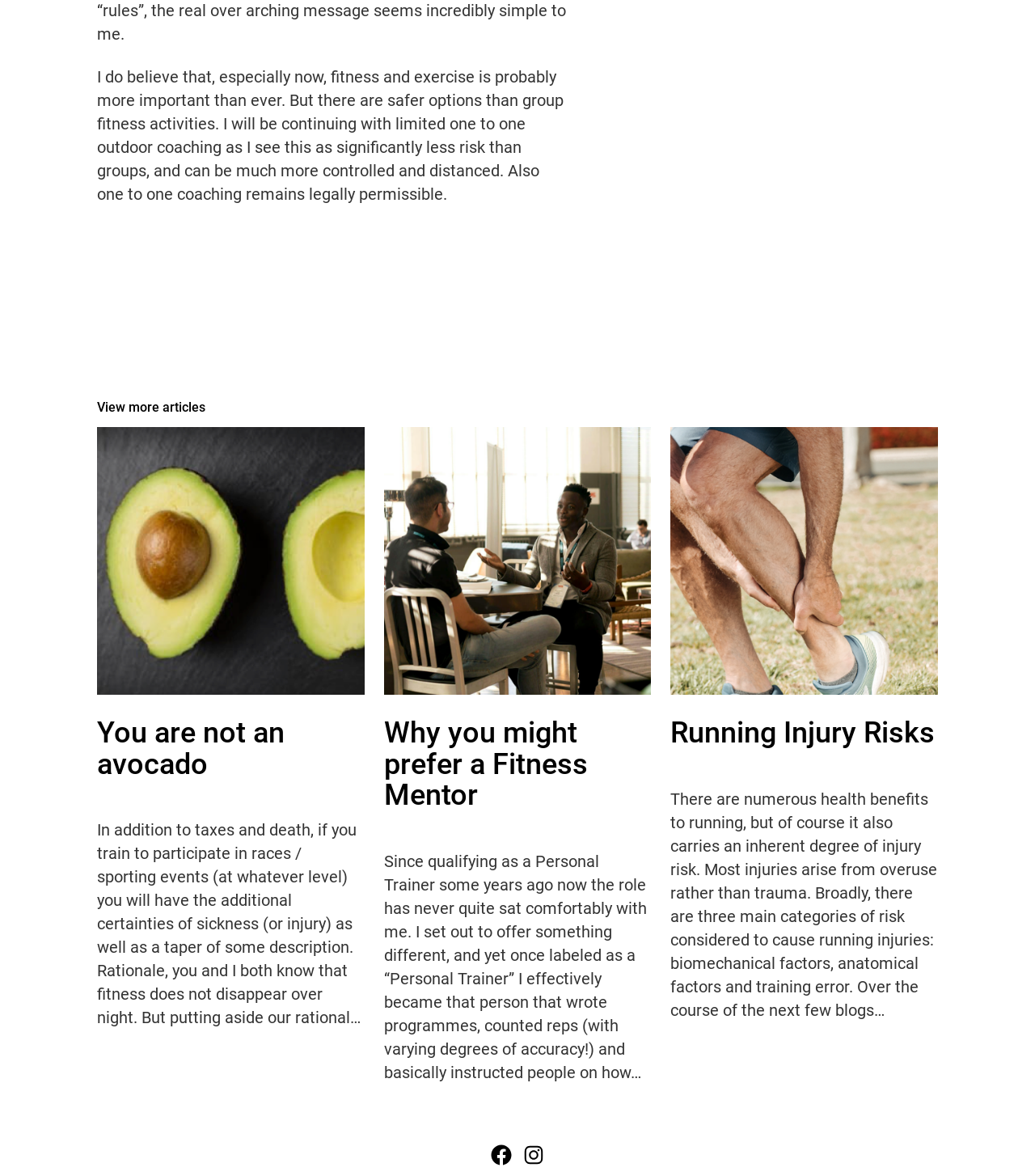How many social media links are present on the webpage?
Kindly give a detailed and elaborate answer to the question.

There are two social media links present on the webpage, one for Facebook and one for Instagram, located at the bottom of the page.